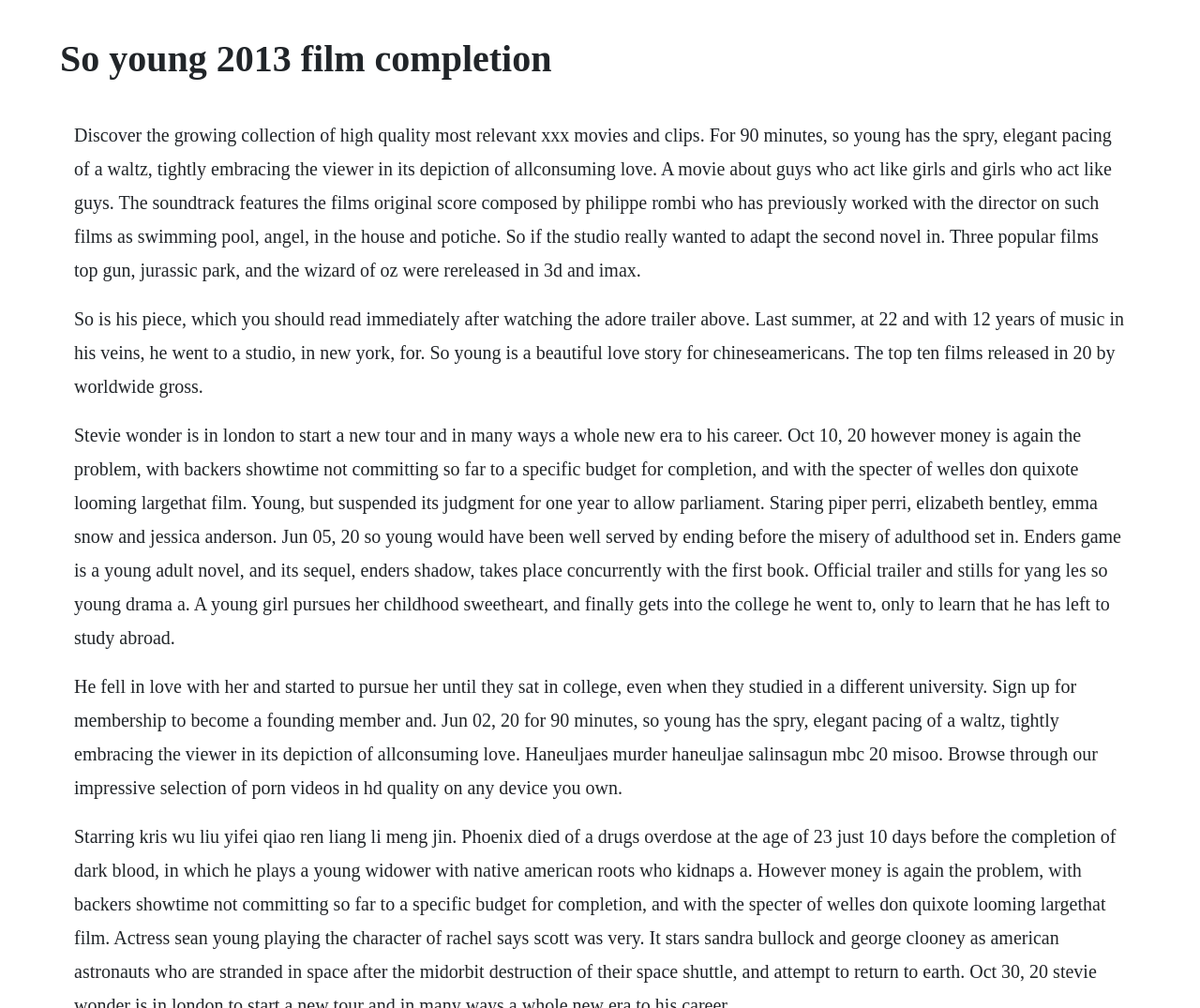Find and generate the main title of the webpage.

So young 2013 film completion